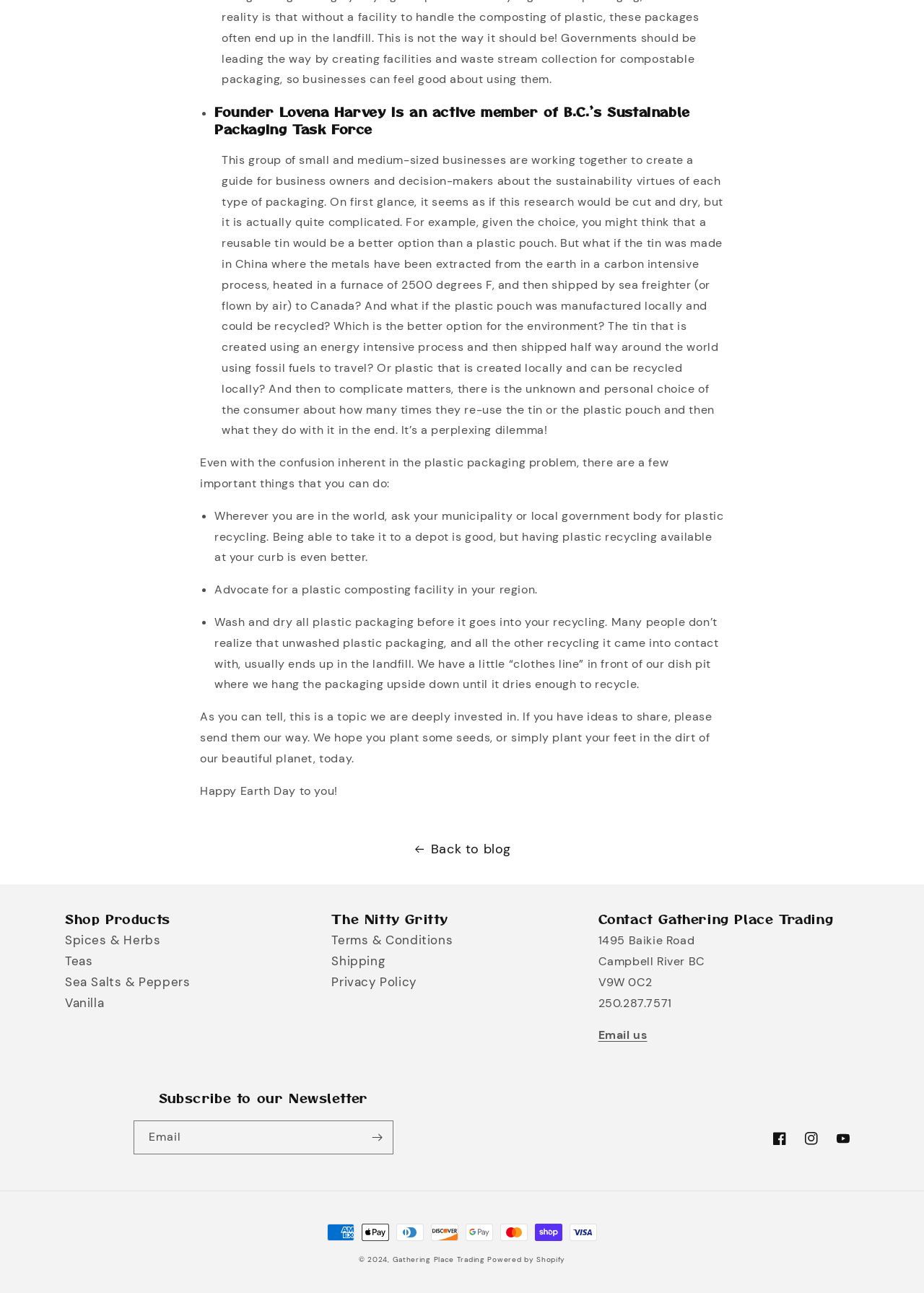Show me the bounding box coordinates of the clickable region to achieve the task as per the instruction: "Email Gathering Place Trading".

[0.647, 0.795, 0.7, 0.806]